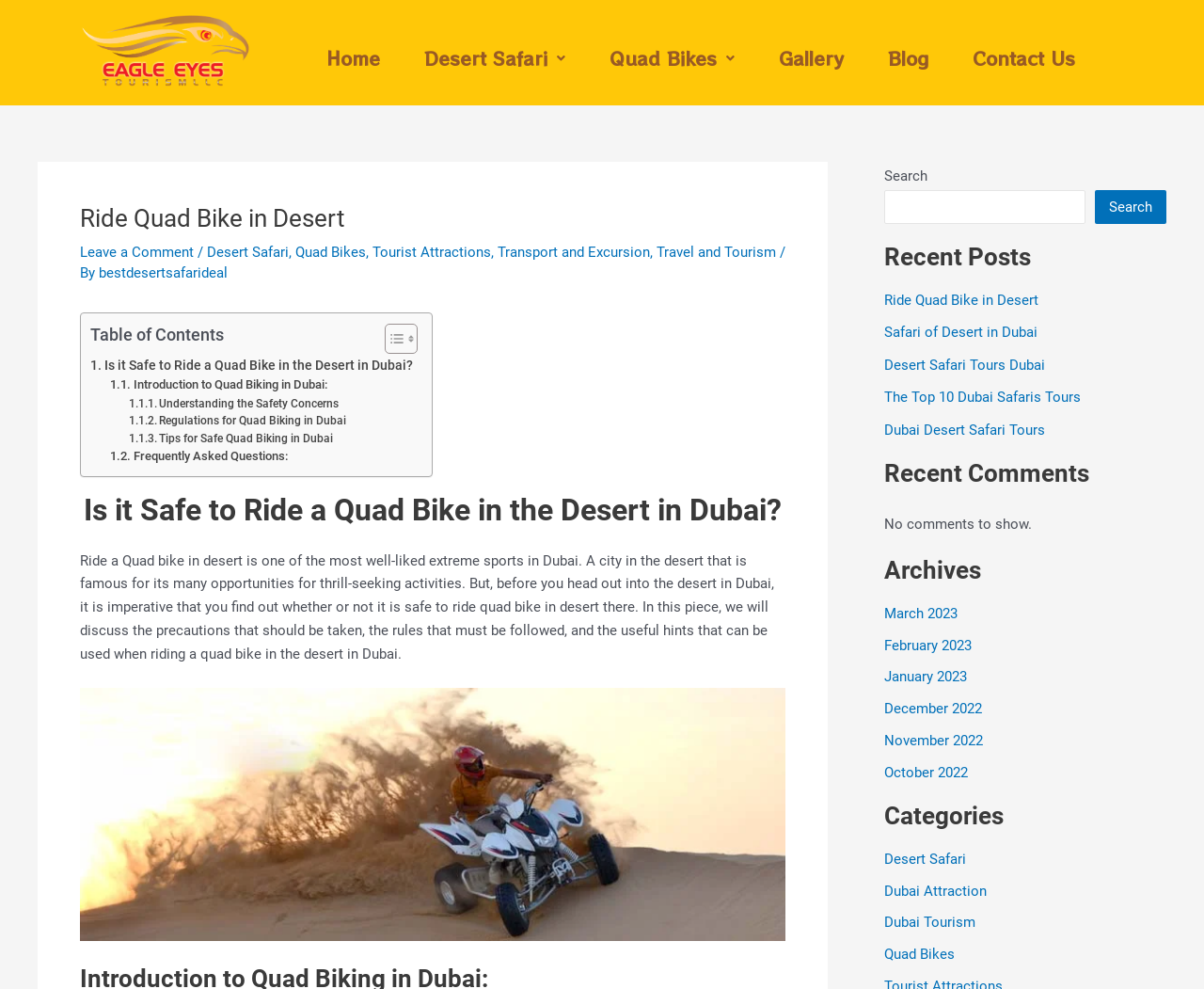What is the title of the first article in the 'Recent Posts' section?
Respond to the question with a single word or phrase according to the image.

Ride Quad Bike in Desert